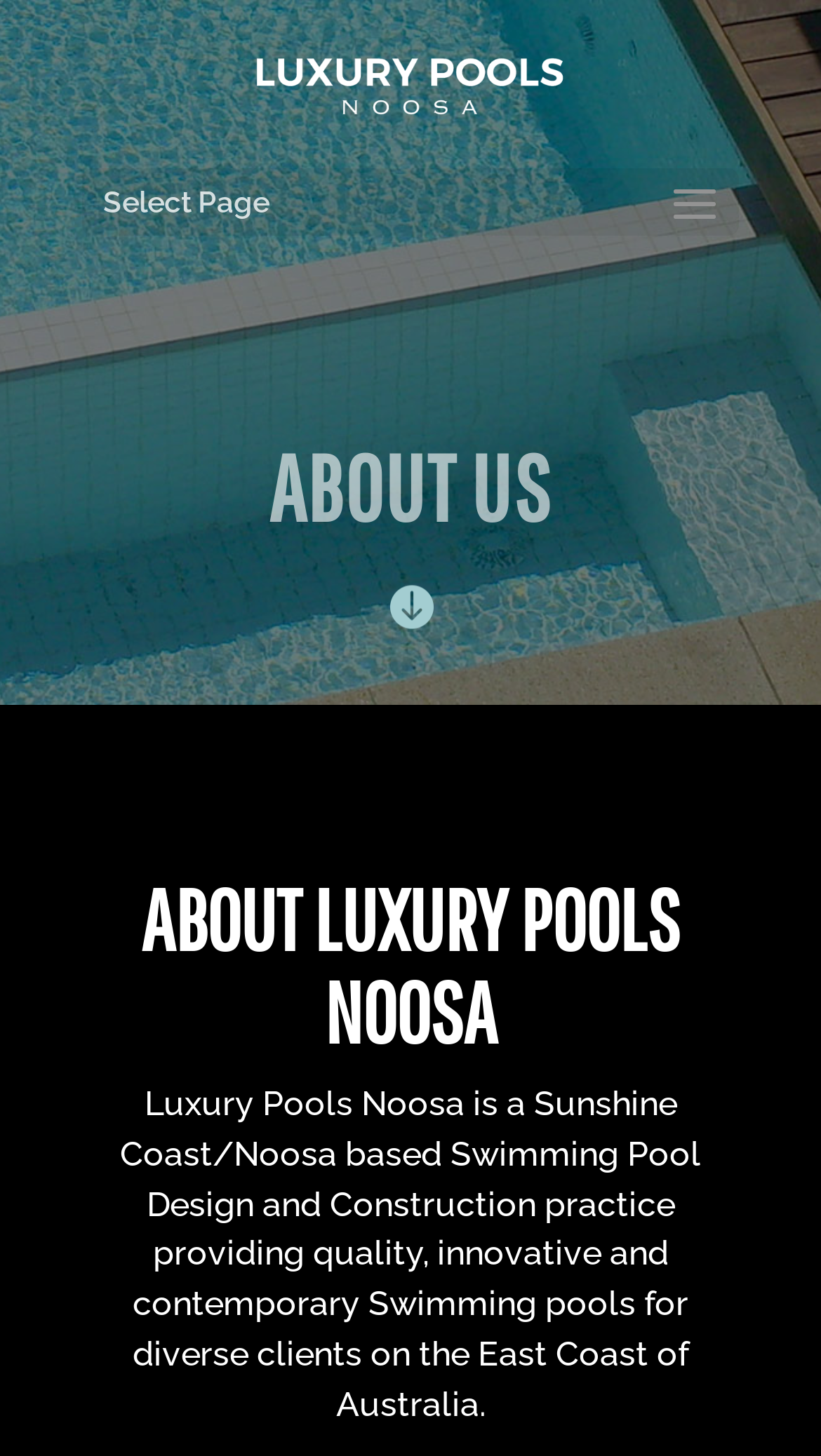Please respond to the question with a concise word or phrase:
What is the bounding box coordinate of the 'ABOUT US' heading?

[0.206, 0.303, 0.794, 0.382]